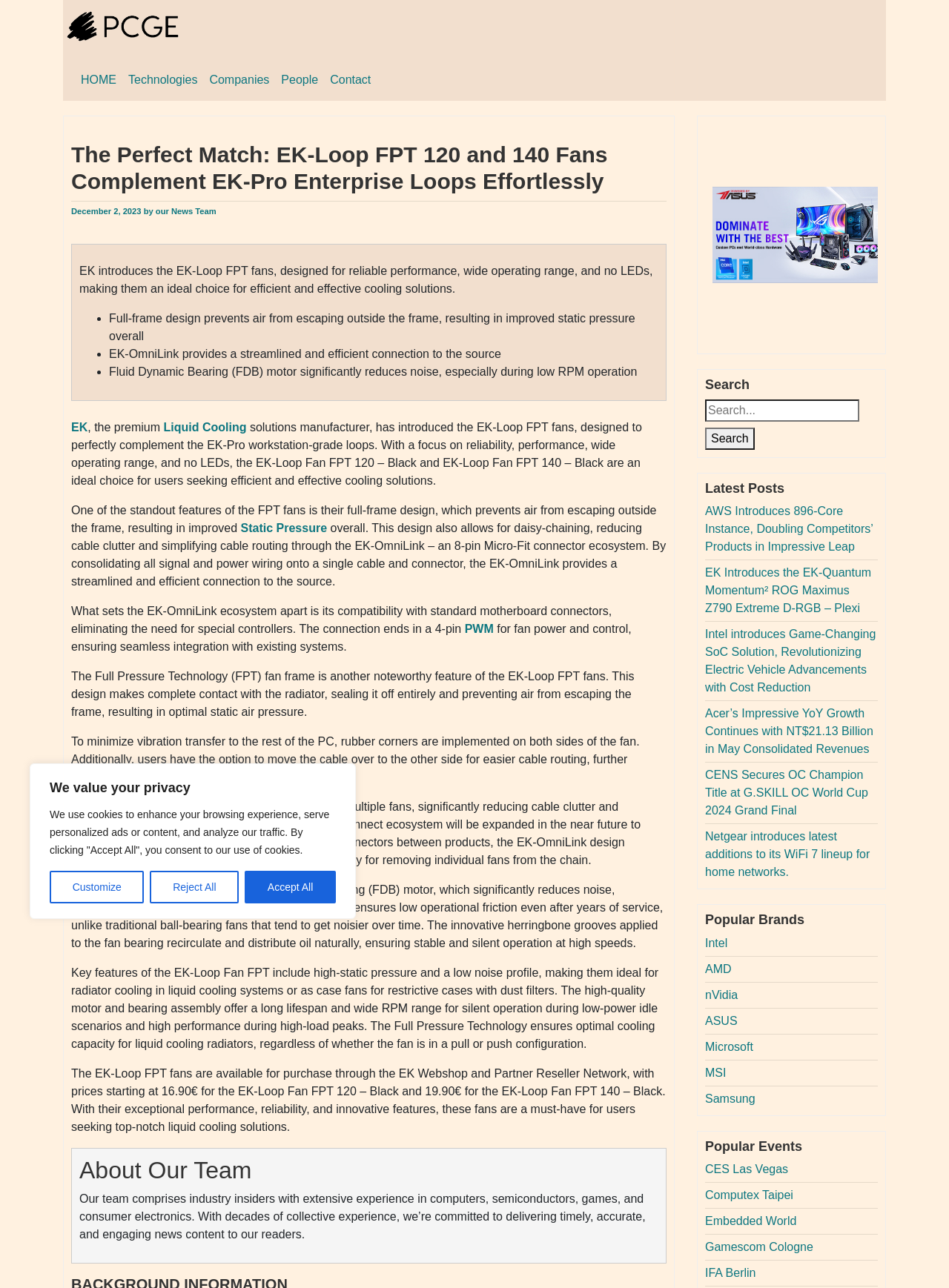What is the brand of the fans introduced in the article?
Please provide a comprehensive and detailed answer to the question.

The article introduces the EK-Loop FPT fans, which are designed for reliable performance, wide operating range, and no LEDs, making them an ideal choice for efficient and effective cooling solutions.